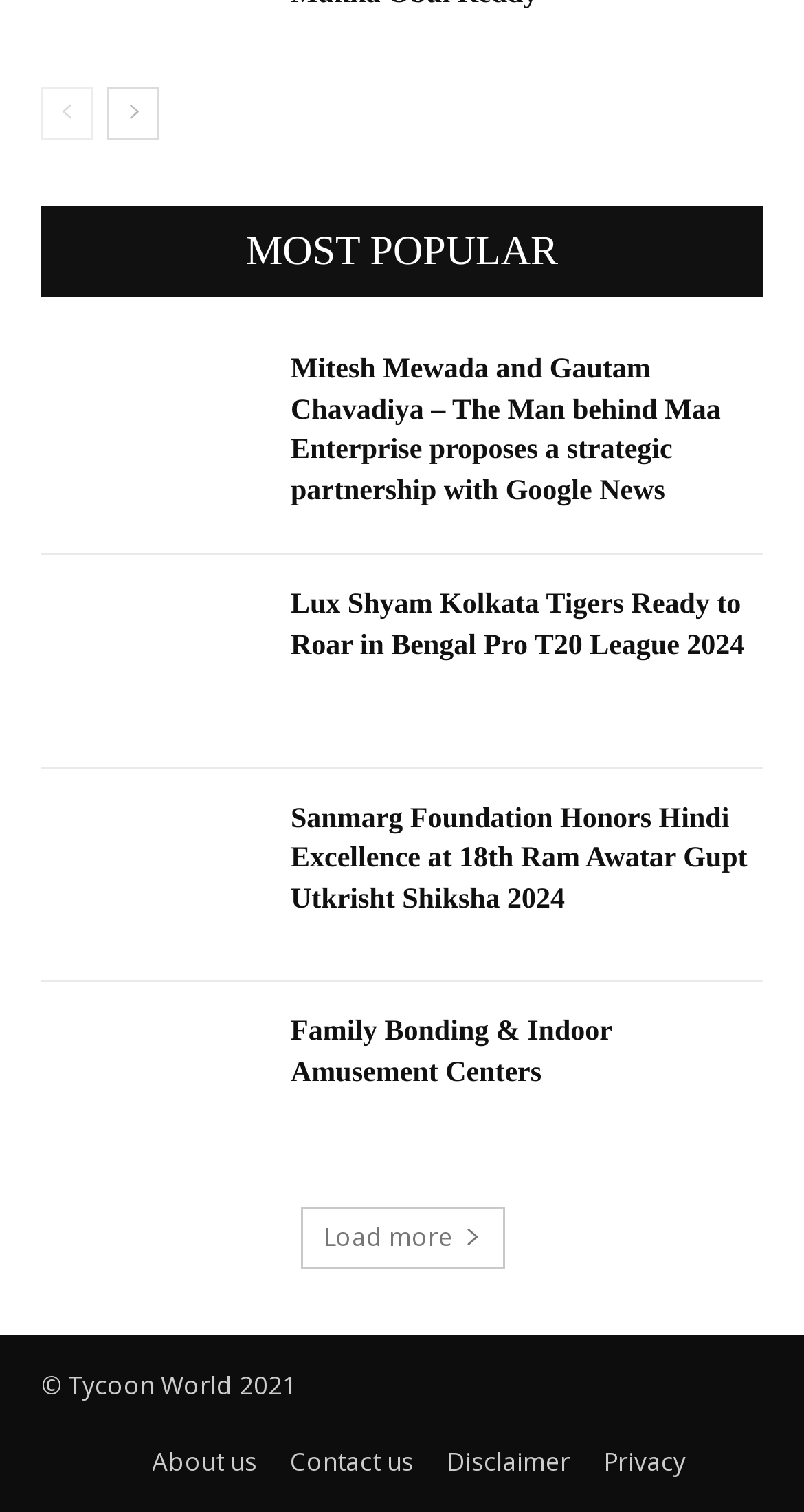What is the last article about?
Please provide a comprehensive answer based on the information in the image.

The last article is titled 'Family Bonding & Indoor Amusement Centers', which can be found by looking at the heading element with the text 'Family Bonding & Indoor Amusement Centers'.